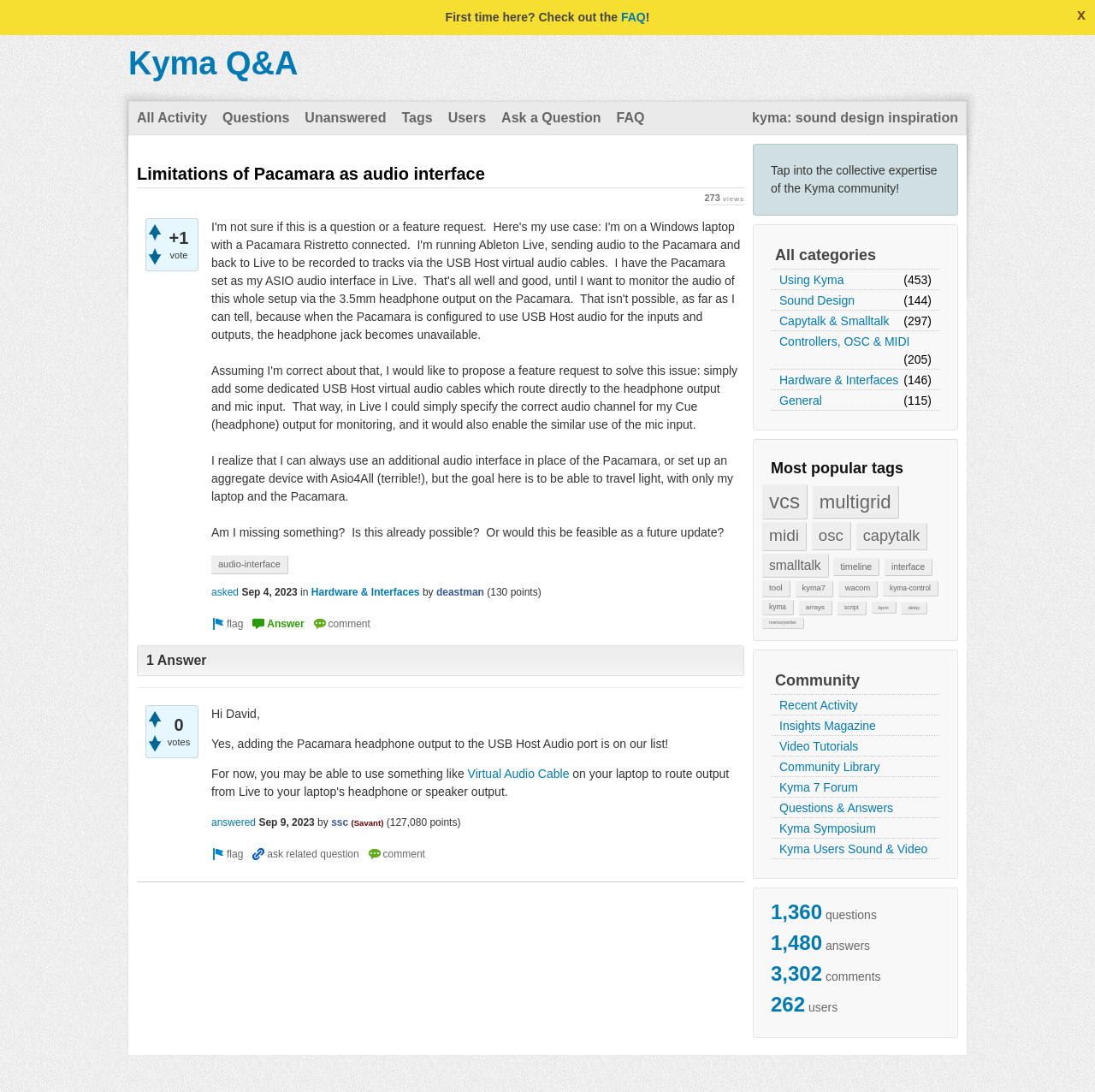Locate and provide the bounding box coordinates for the HTML element that matches this description: "audio-interface".

[0.193, 0.509, 0.263, 0.525]